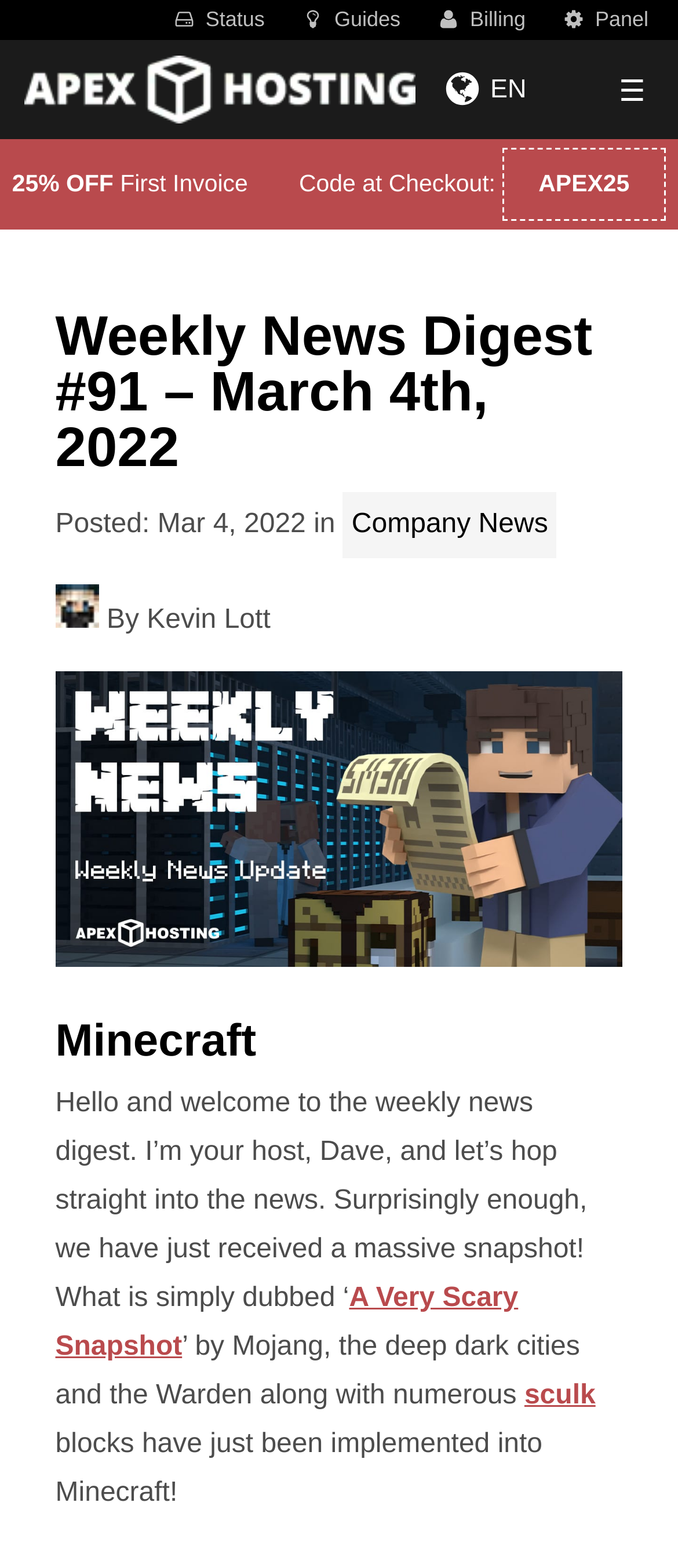Pinpoint the bounding box coordinates of the area that must be clicked to complete this instruction: "Click the 'Billing' menu item".

[0.629, 0.0, 0.814, 0.024]